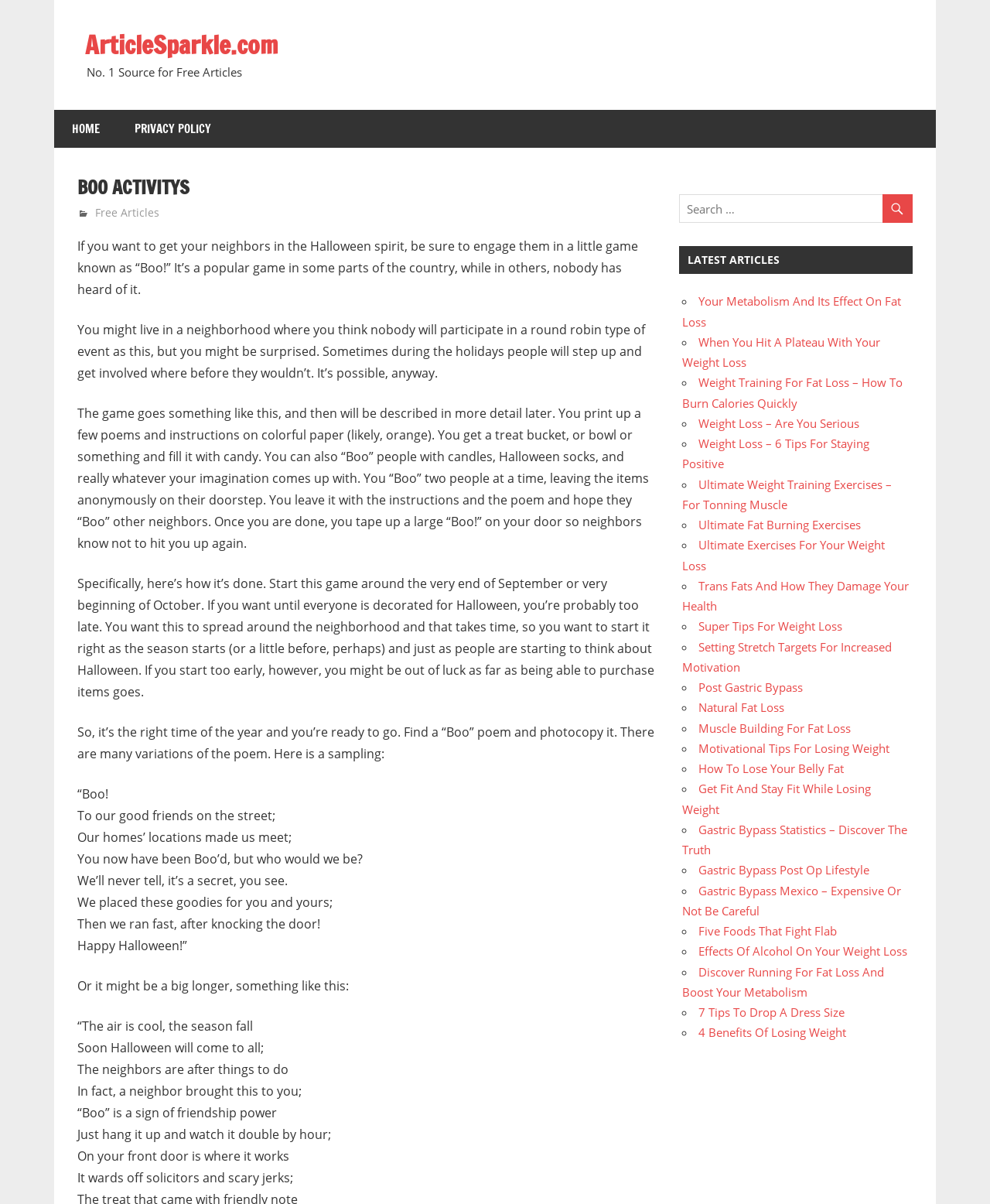Using the description "Privacy Policy", predict the bounding box of the relevant HTML element.

[0.118, 0.091, 0.23, 0.123]